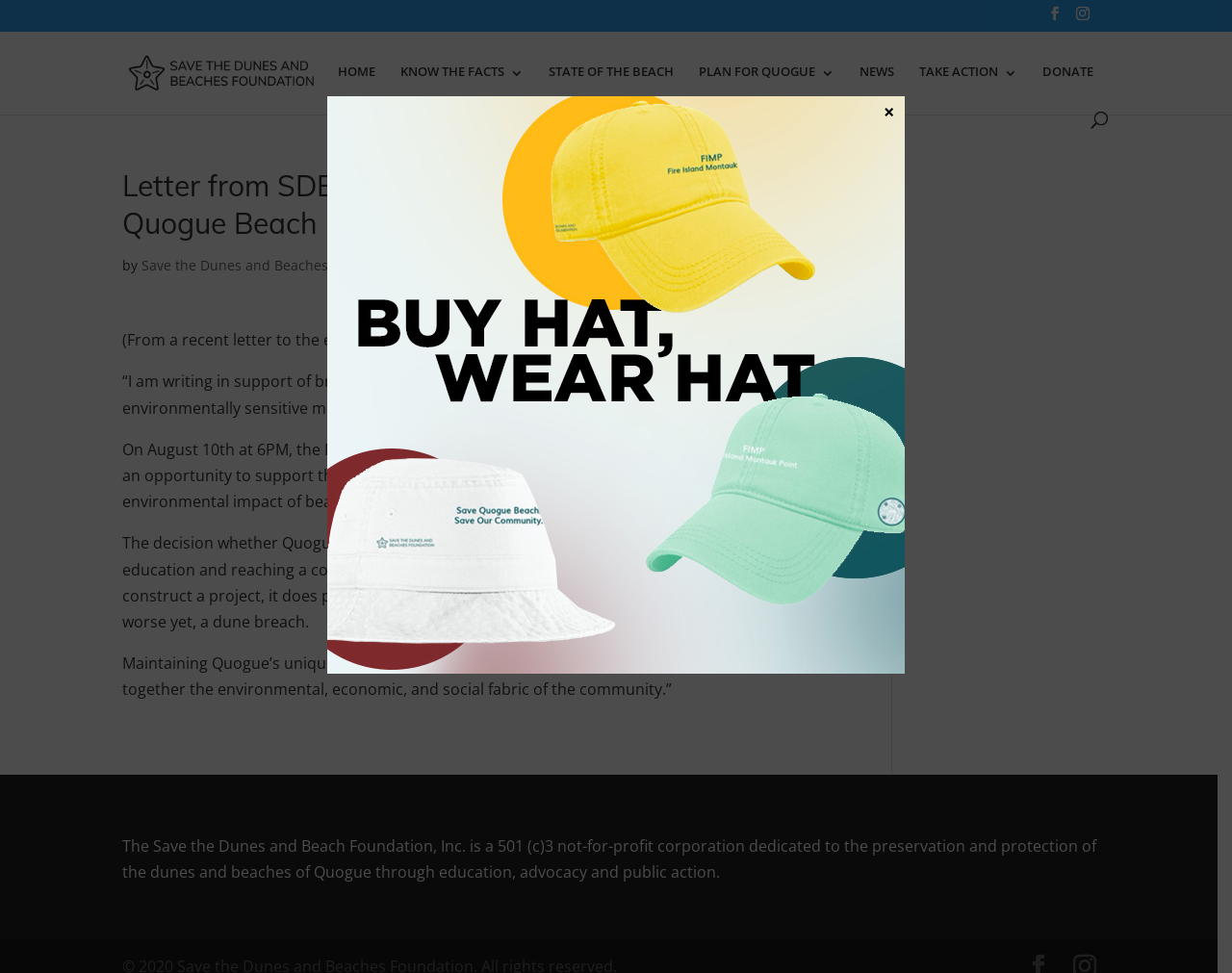Please provide the bounding box coordinate of the region that matches the element description: Take Action. Coordinates should be in the format (top-left x, top-left y, bottom-right x, bottom-right y) and all values should be between 0 and 1.

[0.746, 0.065, 0.826, 0.115]